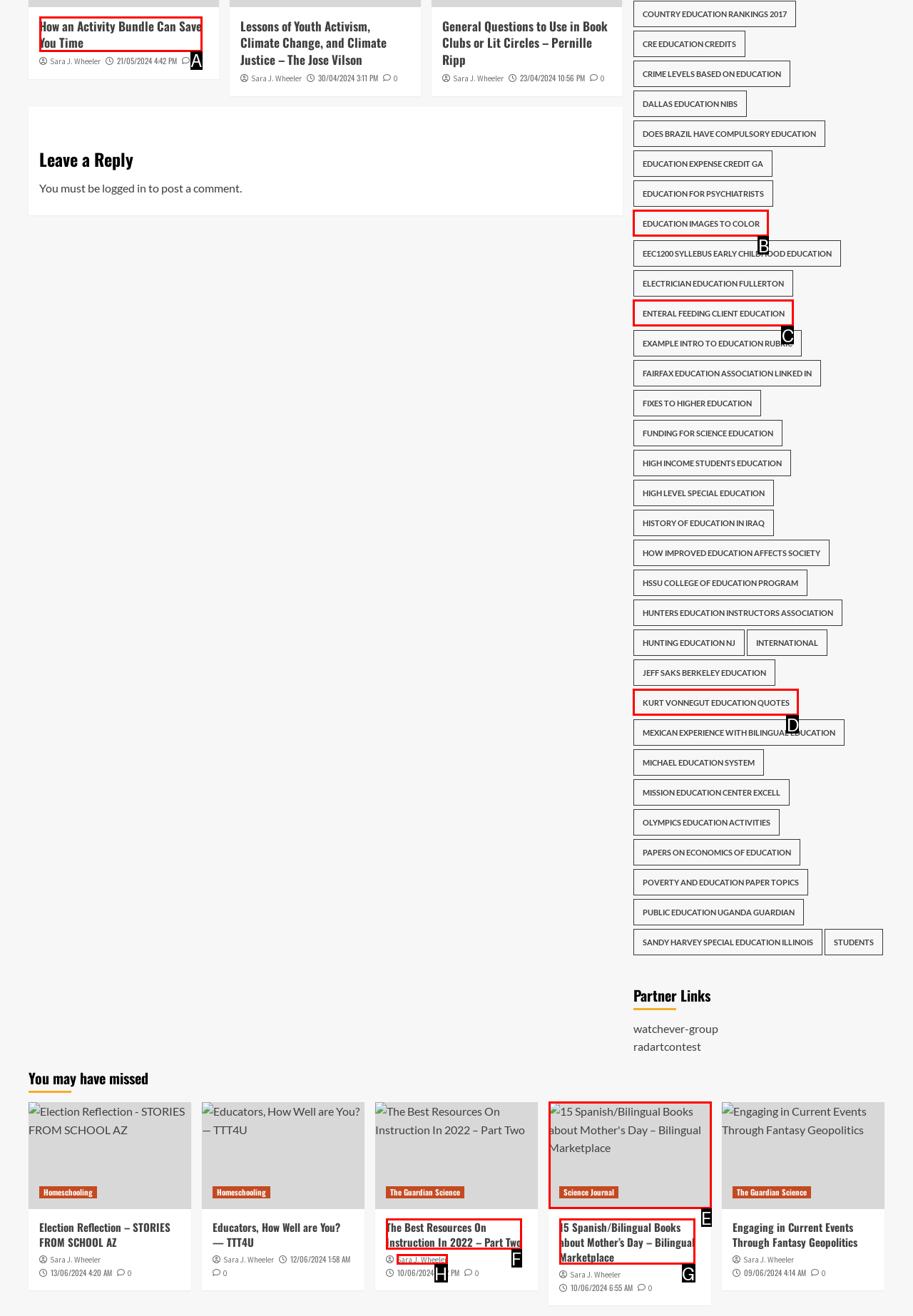Given the element description: Enteral Feeding Client Education
Pick the letter of the correct option from the list.

C